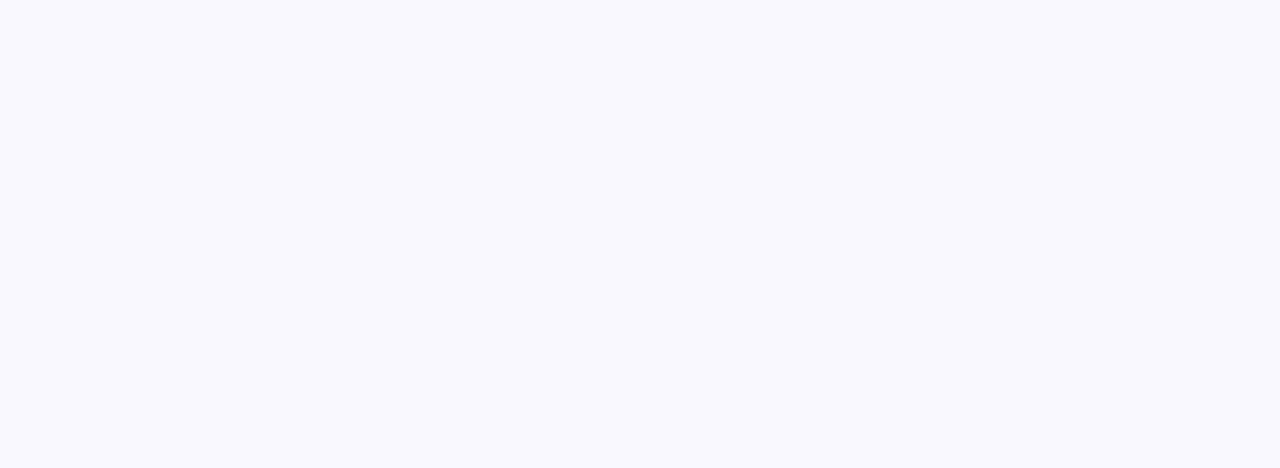What is the benefit of using free images?
Utilize the information in the image to give a detailed answer to the question.

According to the webpage, every image acquired is free of rights and can be used for personal or commercial projects, which means users can use the images without worrying about copyright issues.